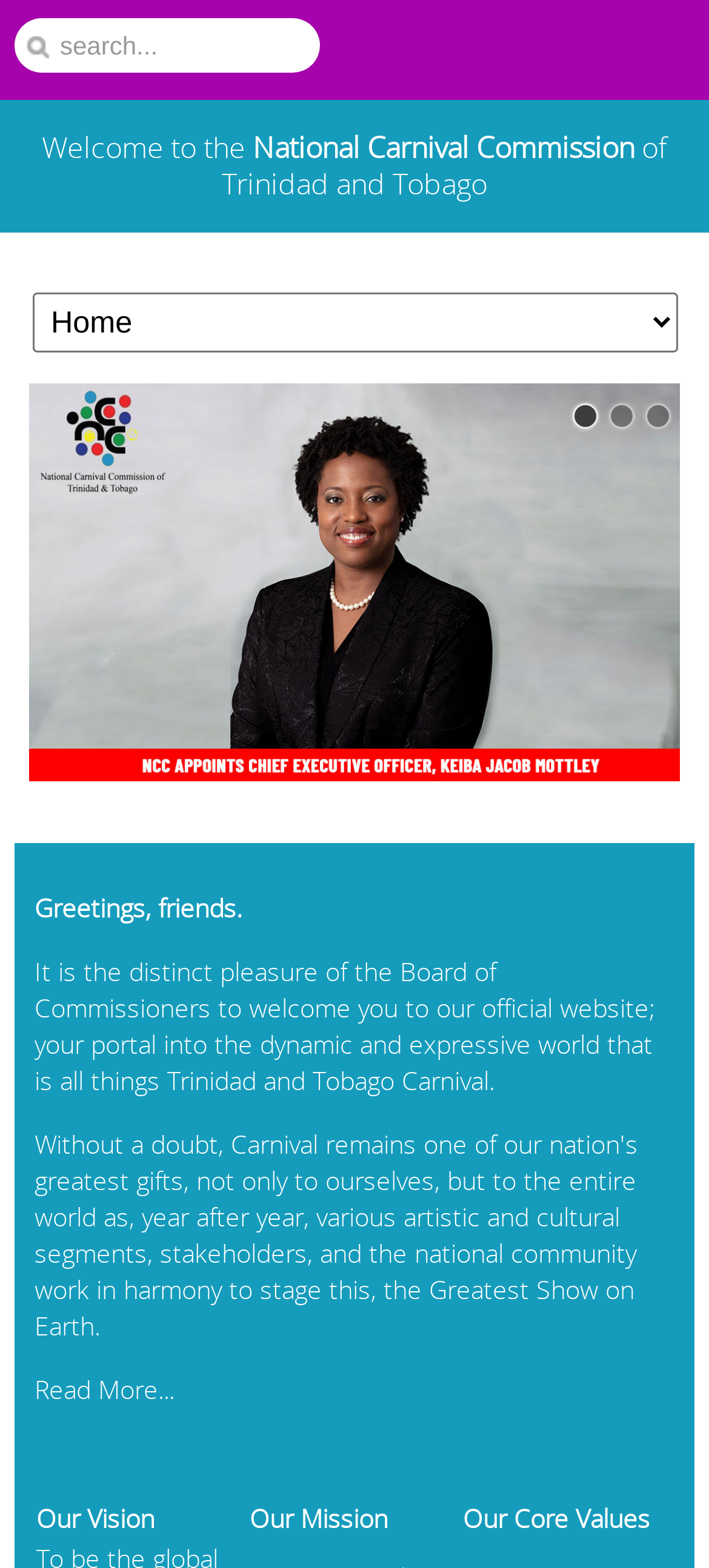What is the purpose of the search box?
Please analyze the image and answer the question with as much detail as possible.

The search box is a textbox element with a placeholder text 'search...' and is located at the top of the webpage, indicating that it is used to search for content within the website.